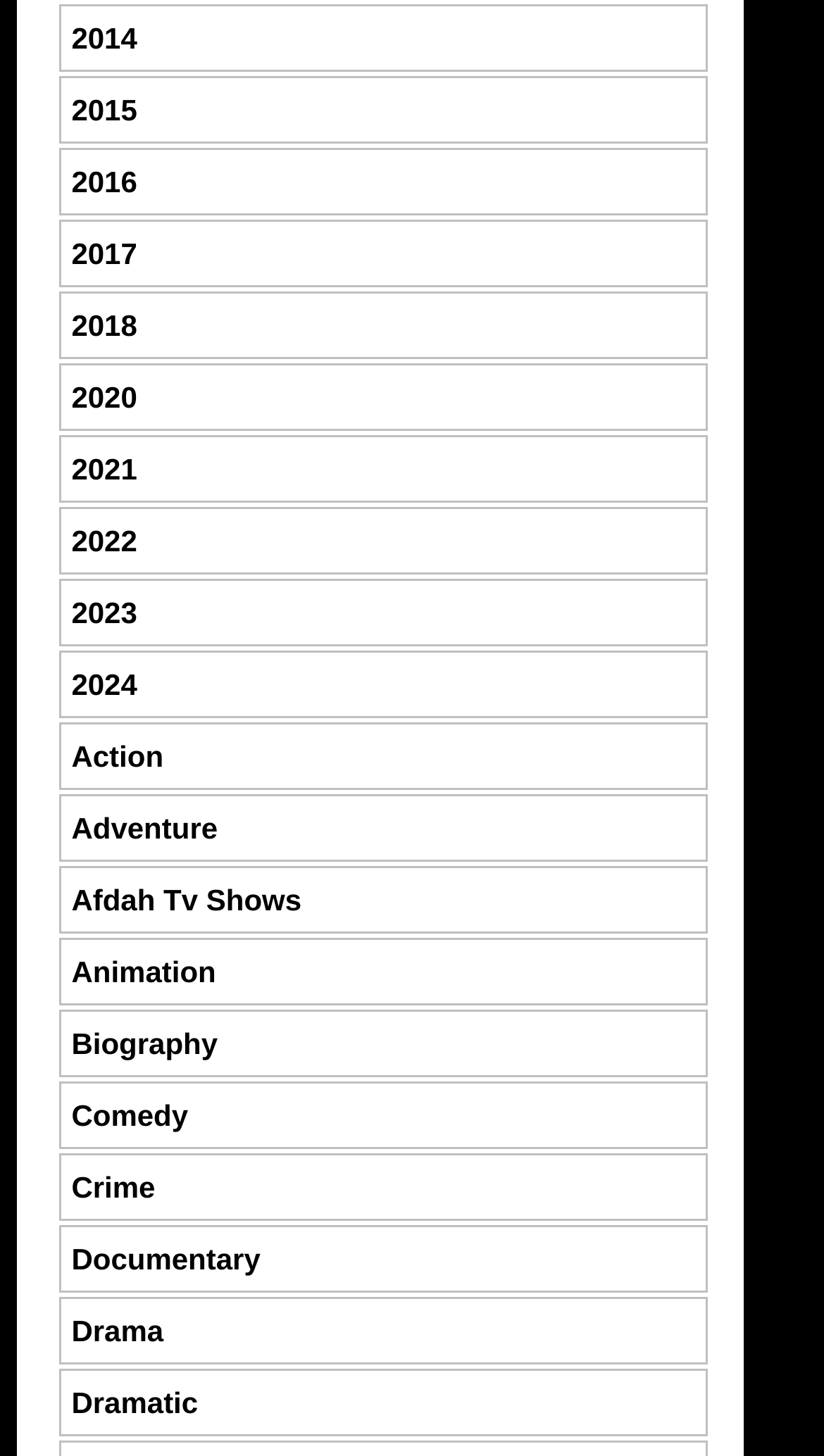Identify the bounding box coordinates of the part that should be clicked to carry out this instruction: "Choose Action".

[0.087, 0.508, 0.198, 0.531]